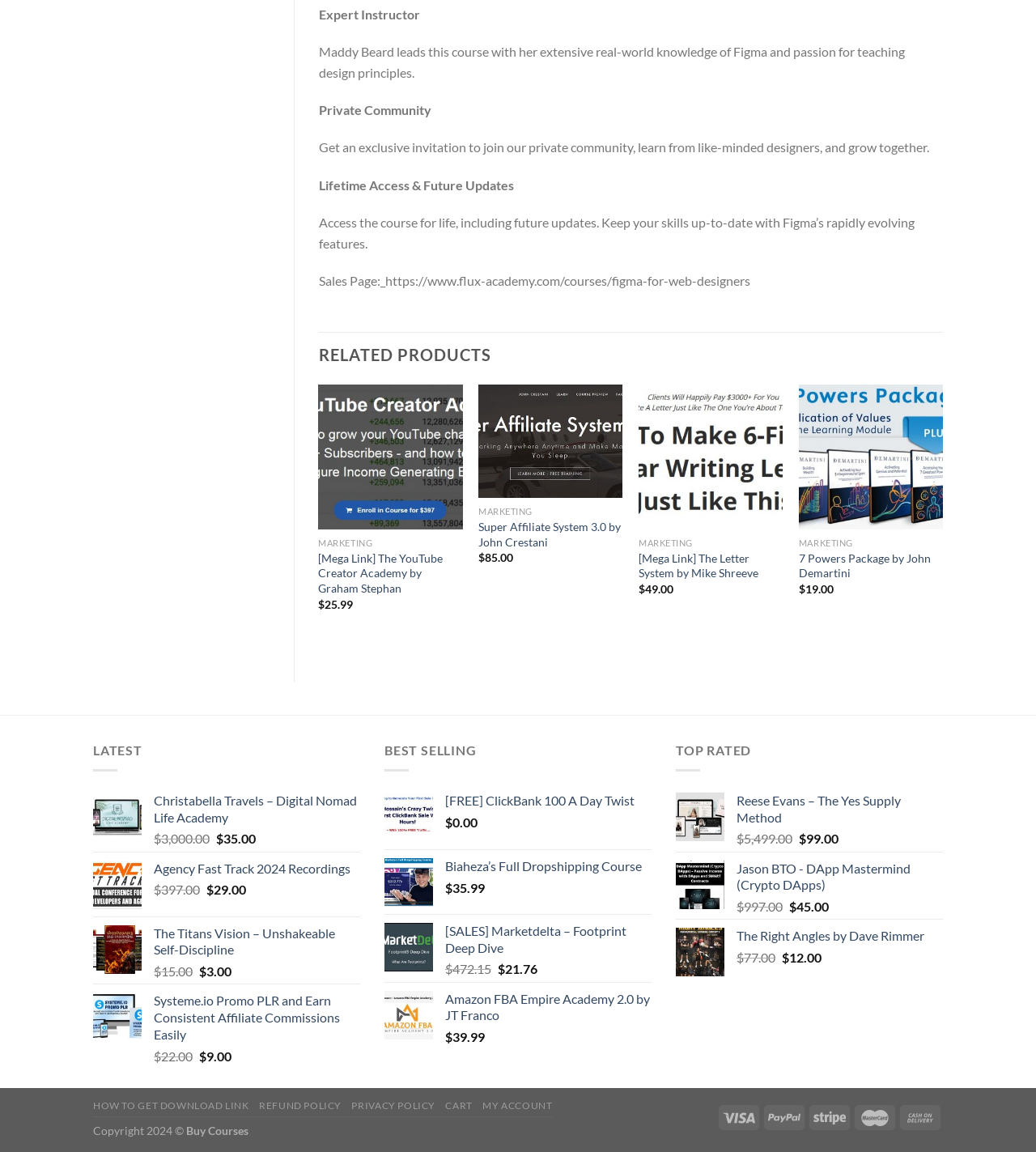Respond with a single word or phrase:
What is the name of the course with a price of $49.00?

The Letter System